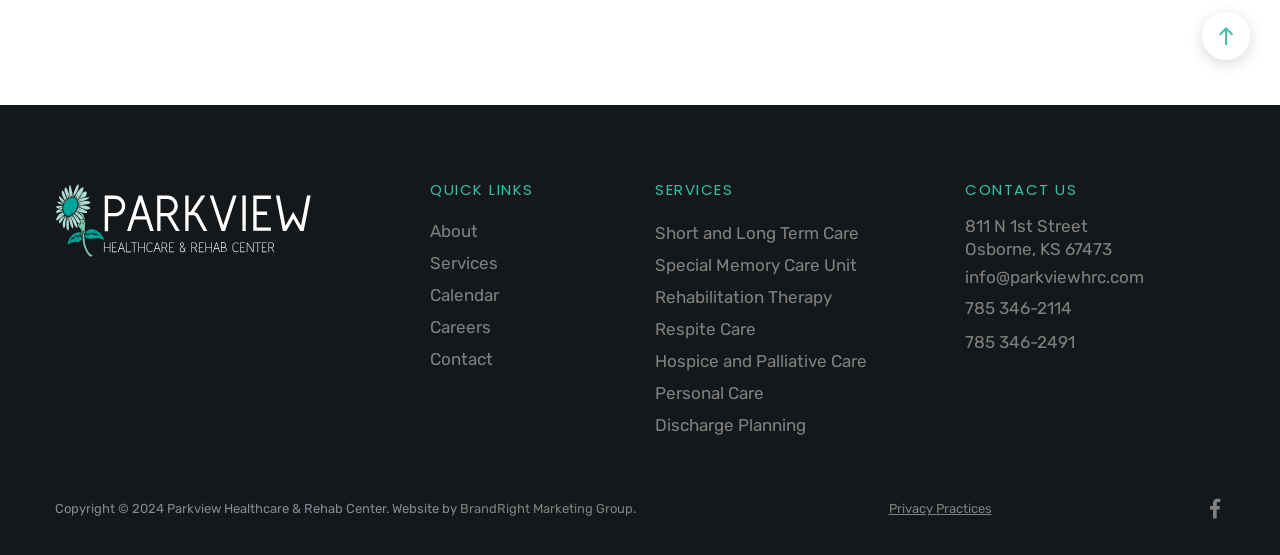Bounding box coordinates are given in the format (top-left x, top-left y, bottom-right x, bottom-right y). All values should be floating point numbers between 0 and 1. Provide the bounding box coordinate for the UI element described as: Food & Drink

None